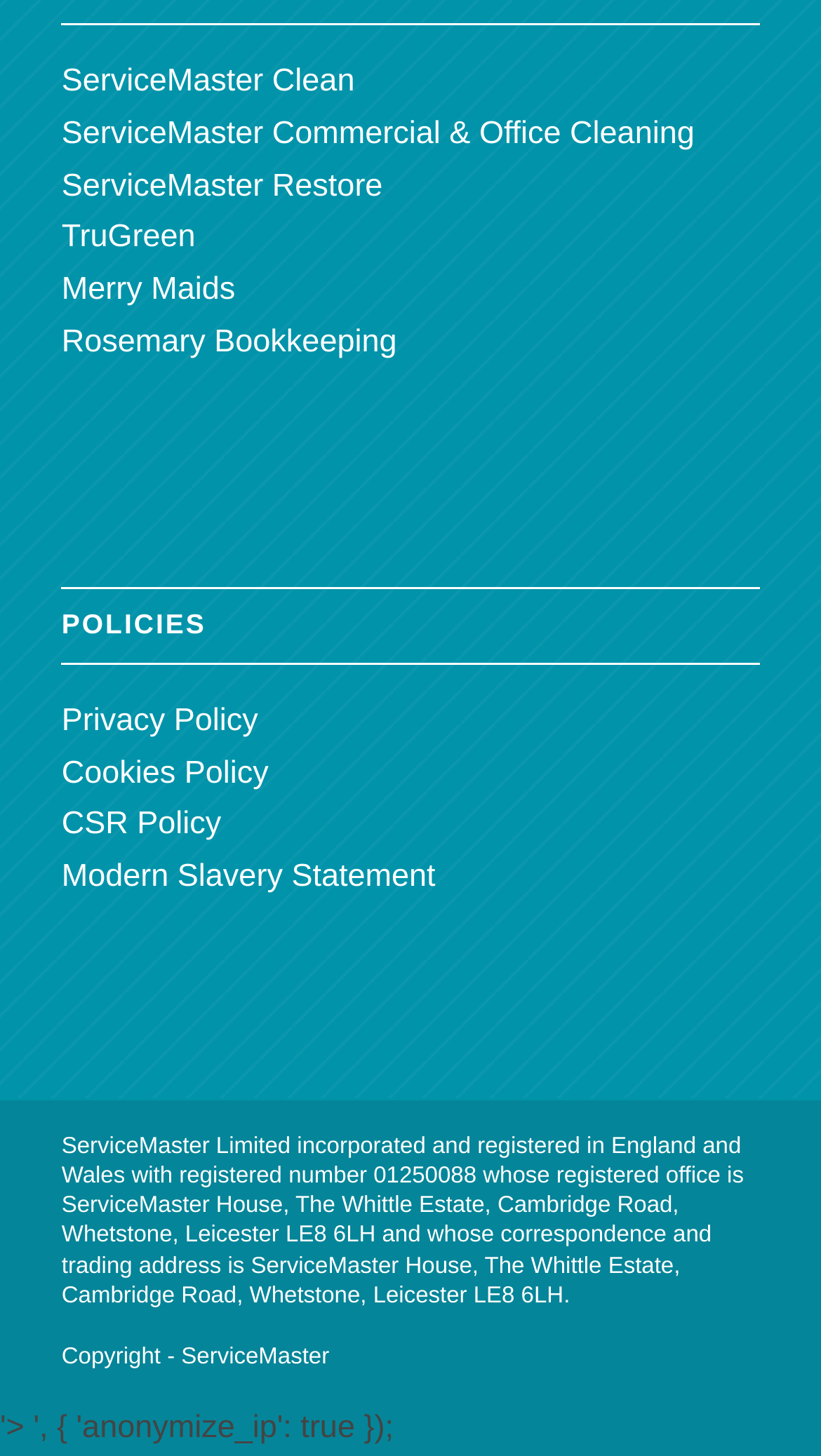Determine the bounding box coordinates of the clickable element to achieve the following action: 'go to ServiceMaster Restore'. Provide the coordinates as four float values between 0 and 1, formatted as [left, top, right, bottom].

[0.075, 0.115, 0.466, 0.14]